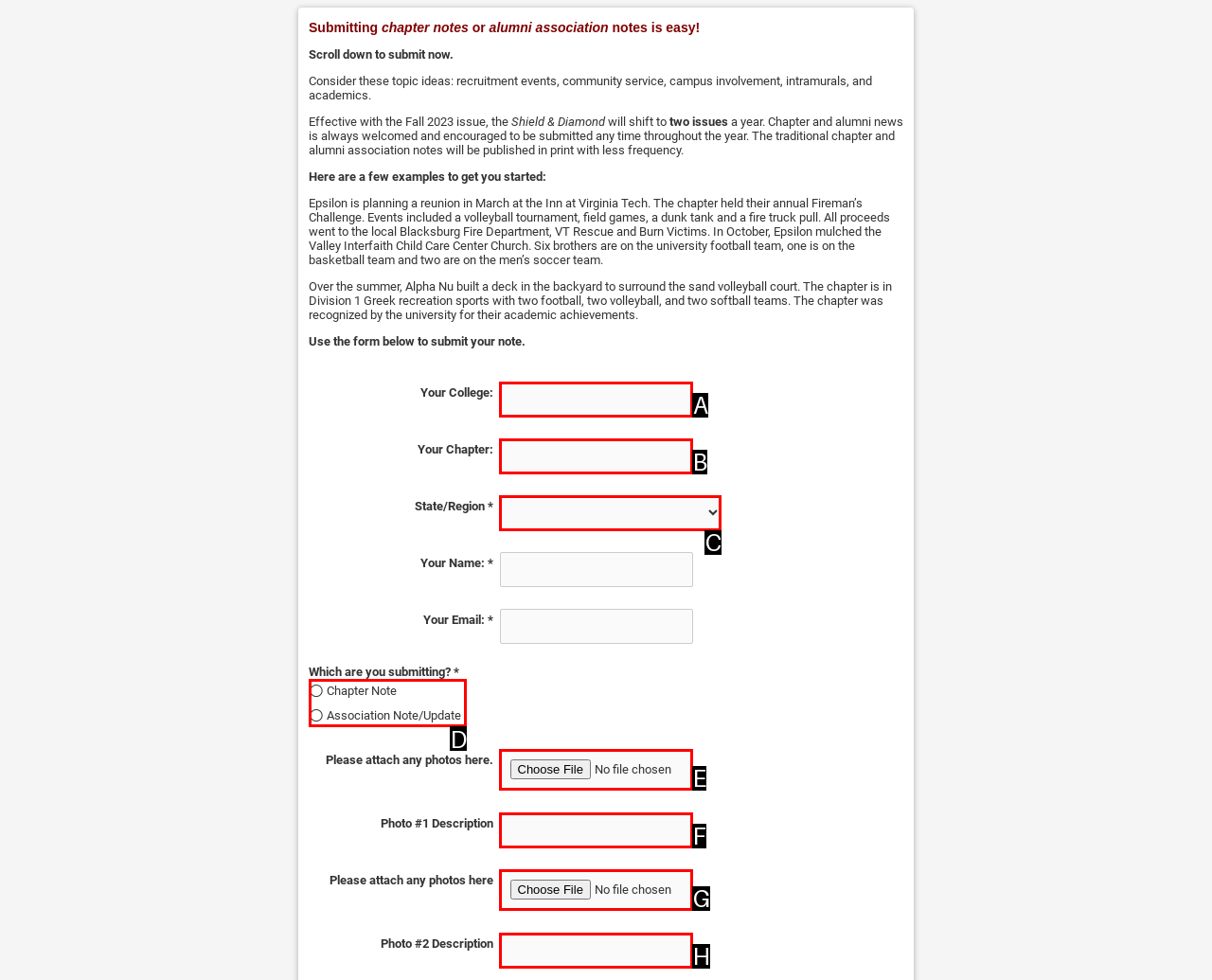Identify the HTML element that should be clicked to accomplish the task: Choose the type of note you are submitting
Provide the option's letter from the given choices.

D